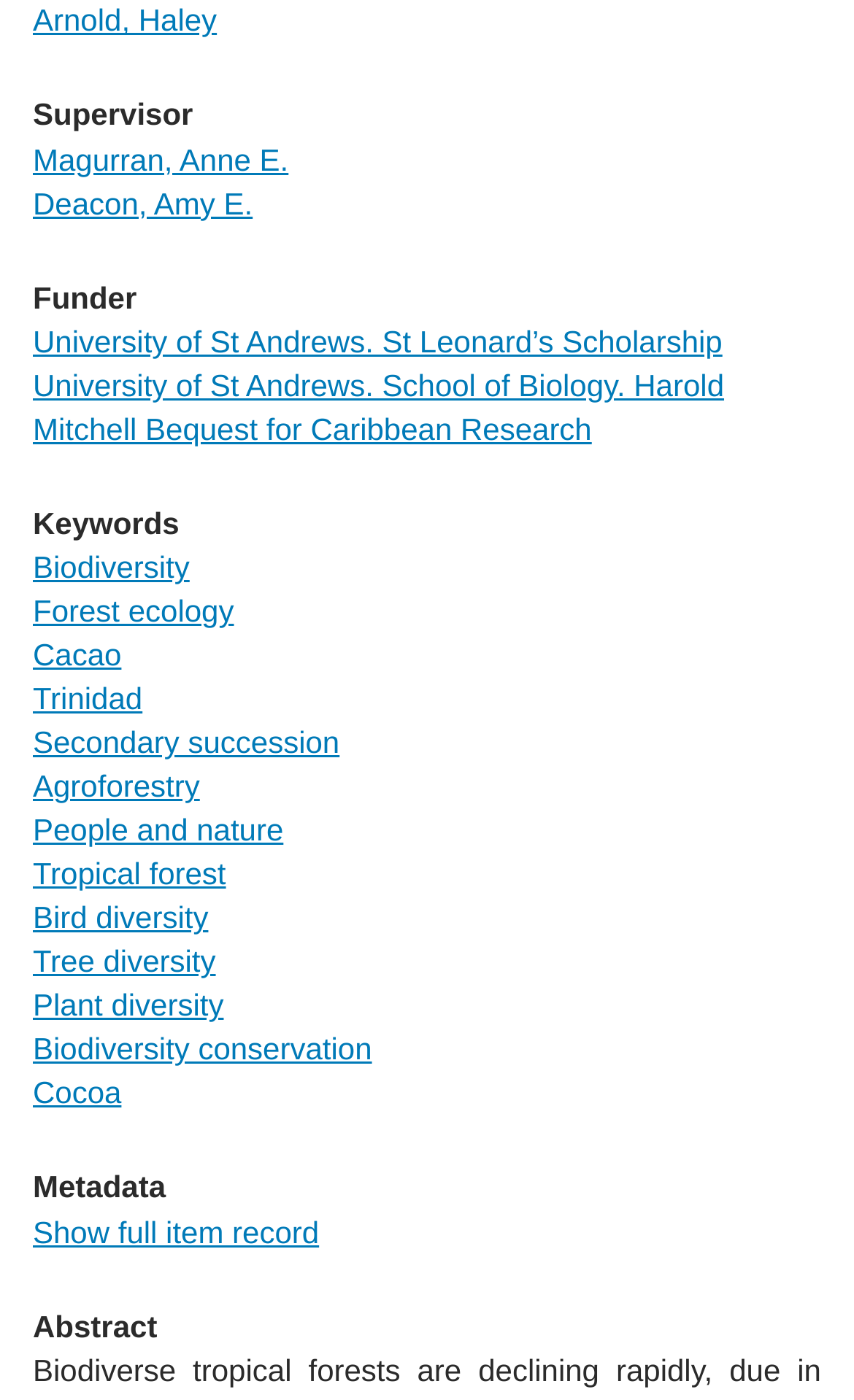Determine the bounding box coordinates of the element's region needed to click to follow the instruction: "View supervisor information". Provide these coordinates as four float numbers between 0 and 1, formatted as [left, top, right, bottom].

[0.038, 0.002, 0.254, 0.027]